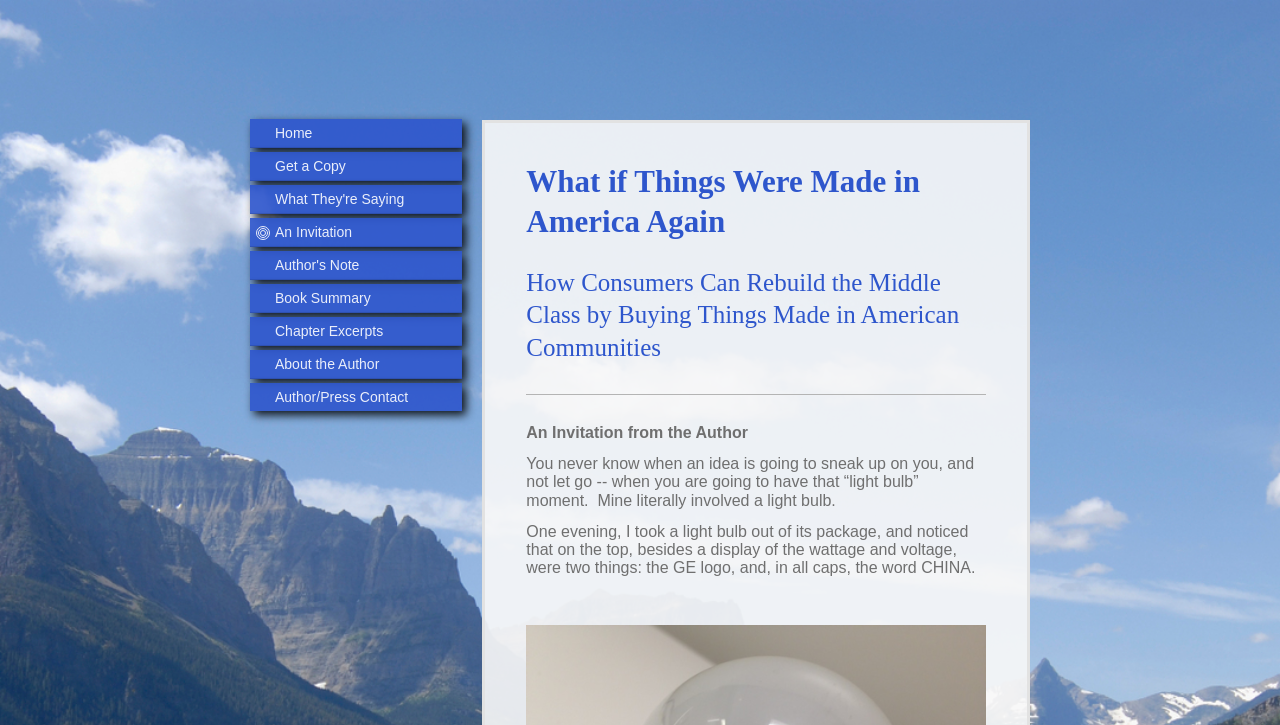Using the element description Home, predict the bounding box coordinates for the UI element. Provide the coordinates in (top-left x, top-left y, bottom-right x, bottom-right y) format with values ranging from 0 to 1.

[0.195, 0.164, 0.361, 0.204]